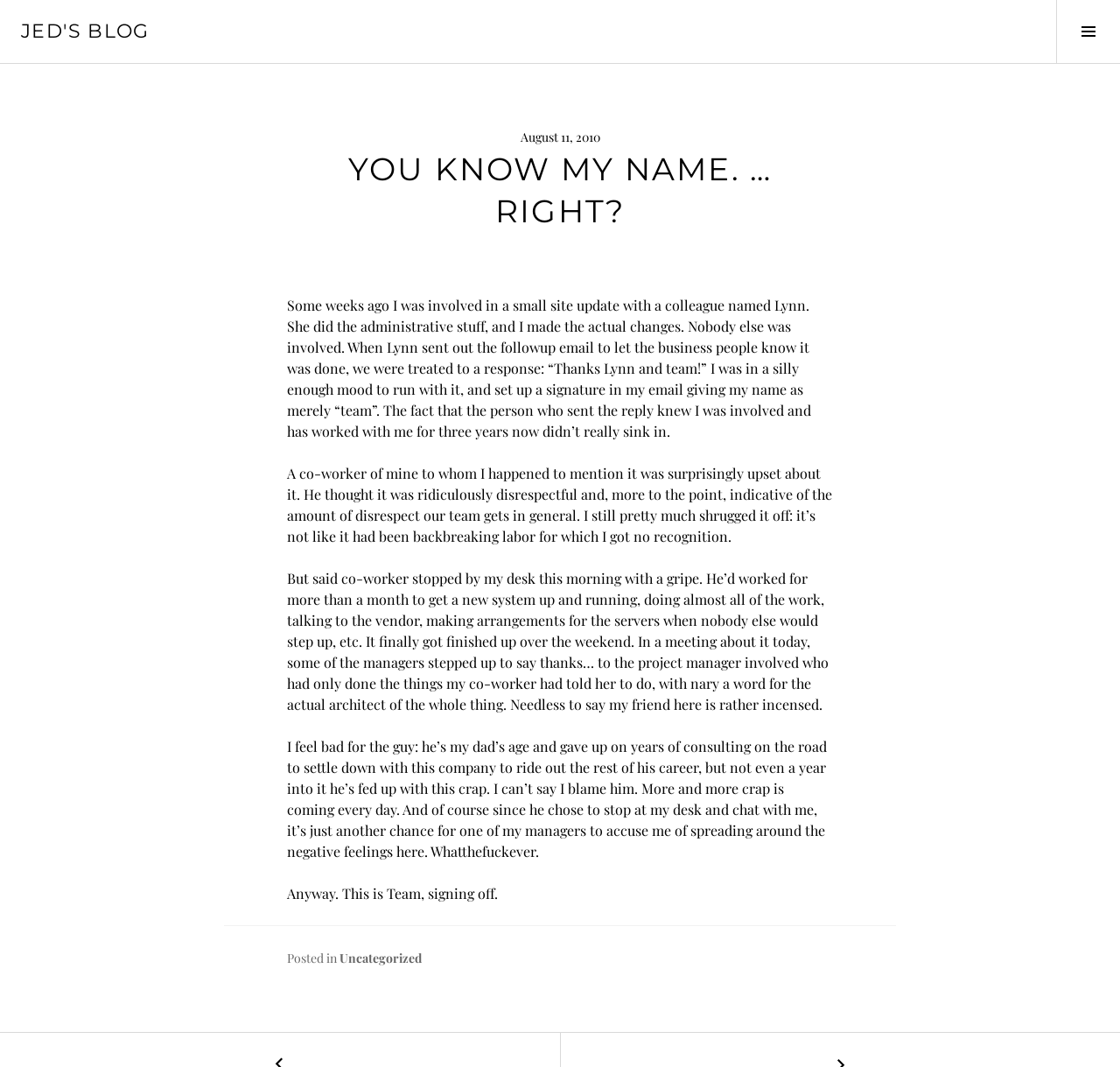Using the provided description Uncategorized, find the bounding box coordinates for the UI element. Provide the coordinates in (top-left x, top-left y, bottom-right x, bottom-right y) format, ensuring all values are between 0 and 1.

[0.303, 0.89, 0.377, 0.906]